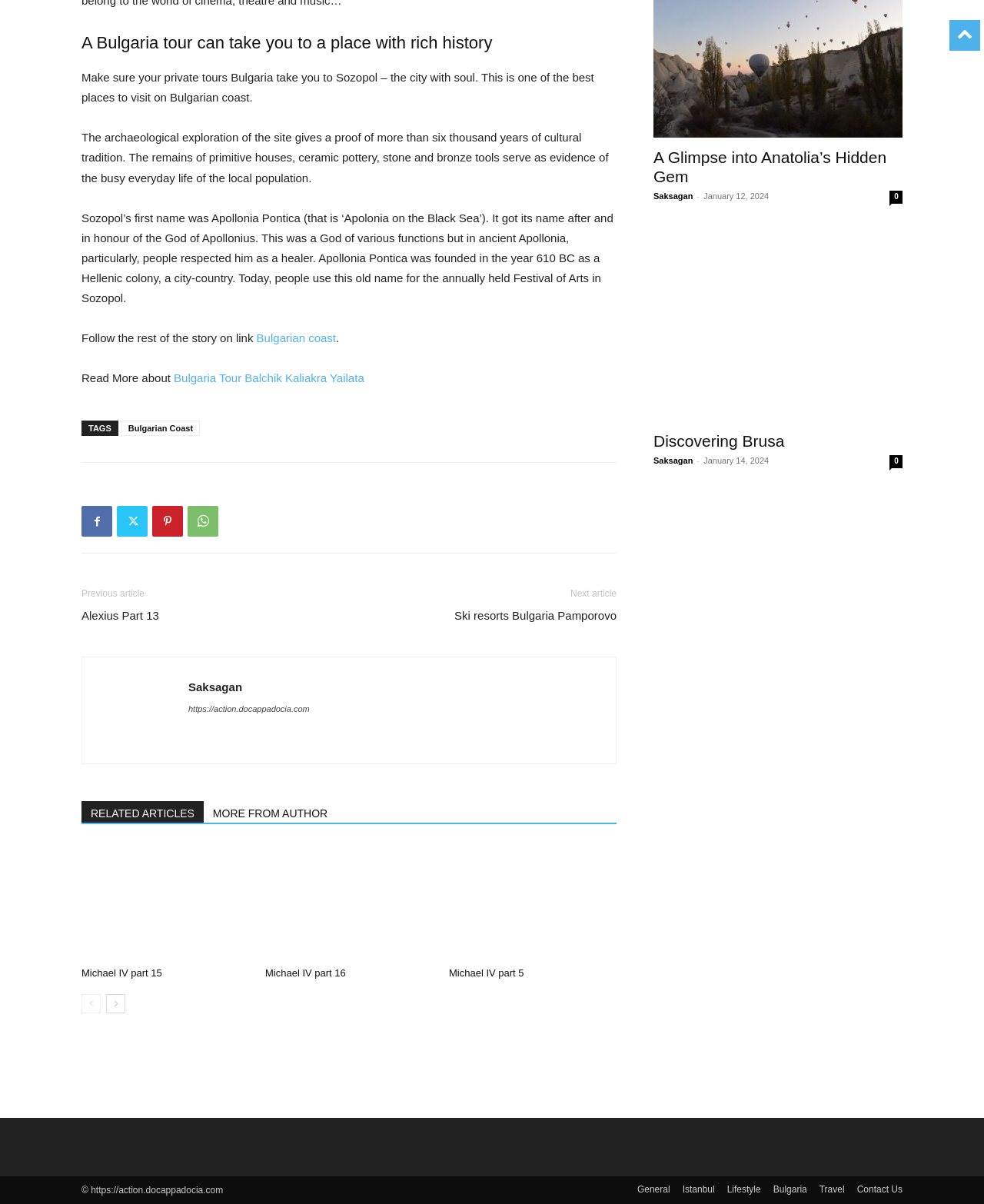Using the provided element description, identify the bounding box coordinates as (top-left x, top-left y, bottom-right x, bottom-right y). Ensure all values are between 0 and 1. Description: Facebook

[0.083, 0.418, 0.114, 0.444]